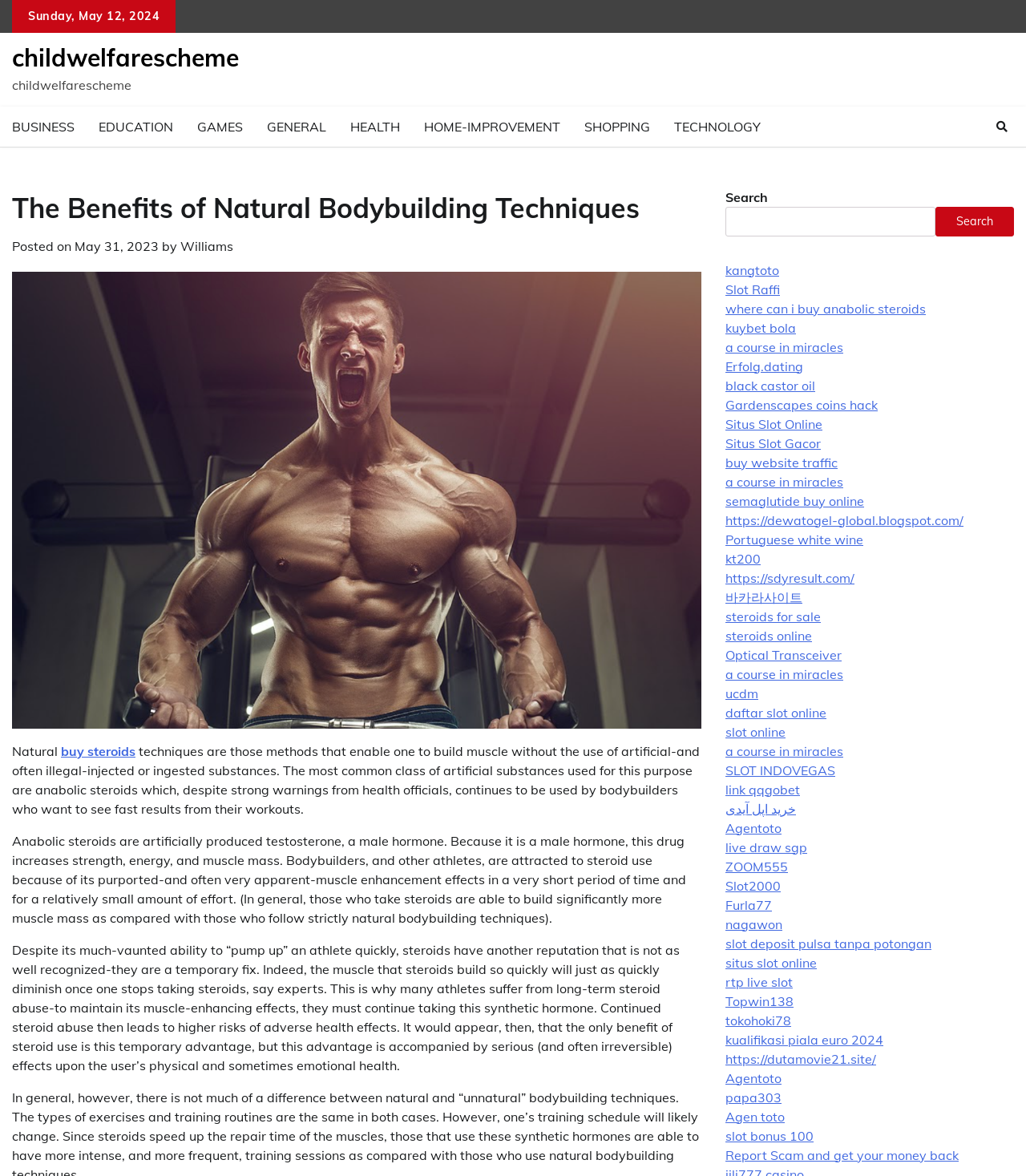Extract the bounding box coordinates for the HTML element that matches this description: "a course in miracles". The coordinates should be four float numbers between 0 and 1, i.e., [left, top, right, bottom].

[0.707, 0.632, 0.822, 0.645]